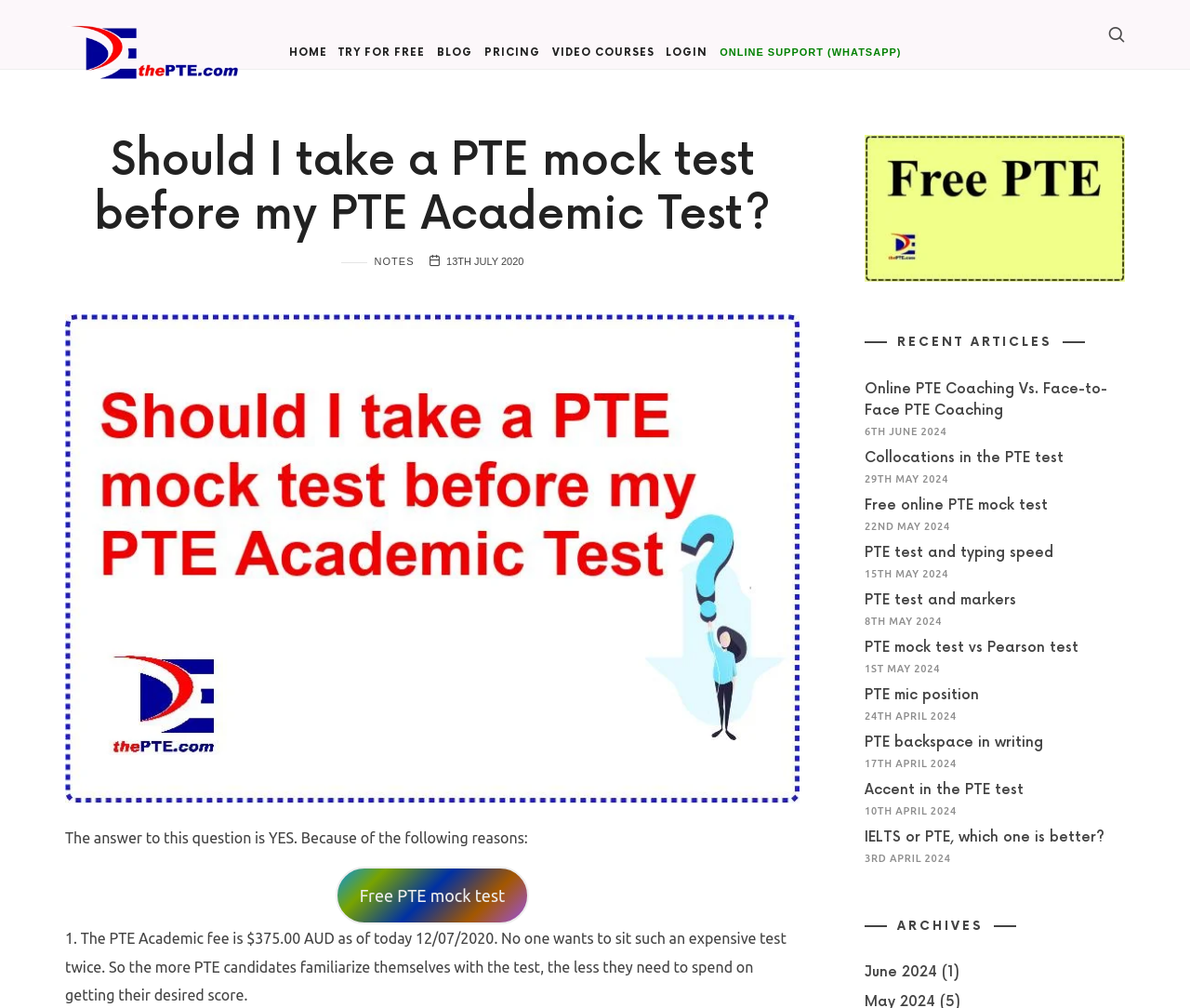Given the description of a UI element: "NIEVES MINISTRIES INC", identify the bounding box coordinates of the matching element in the webpage screenshot.

None